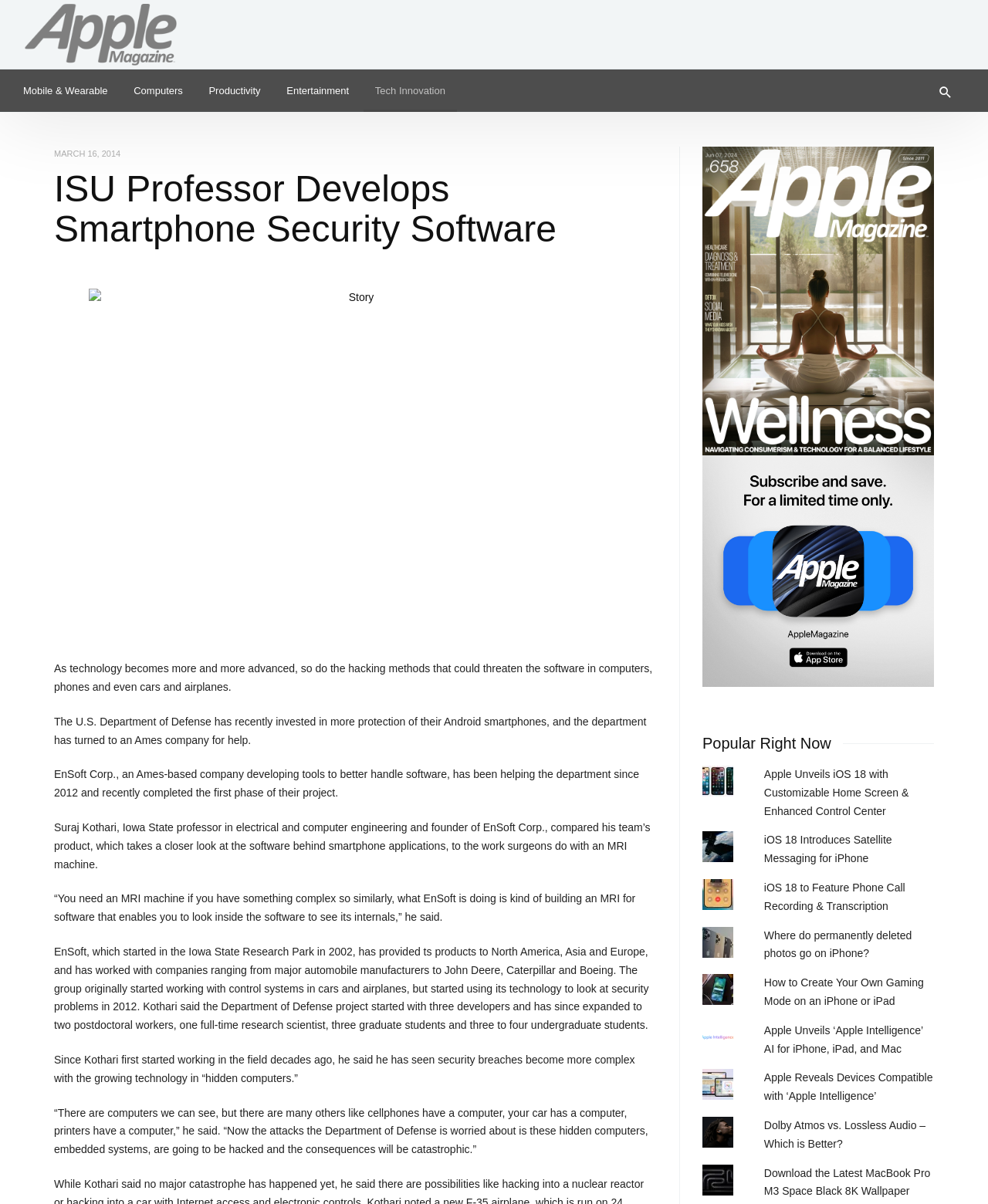What is the year when EnSoft Corp. started working with control systems in cars and airplanes?
Look at the image and answer the question using a single word or phrase.

2002